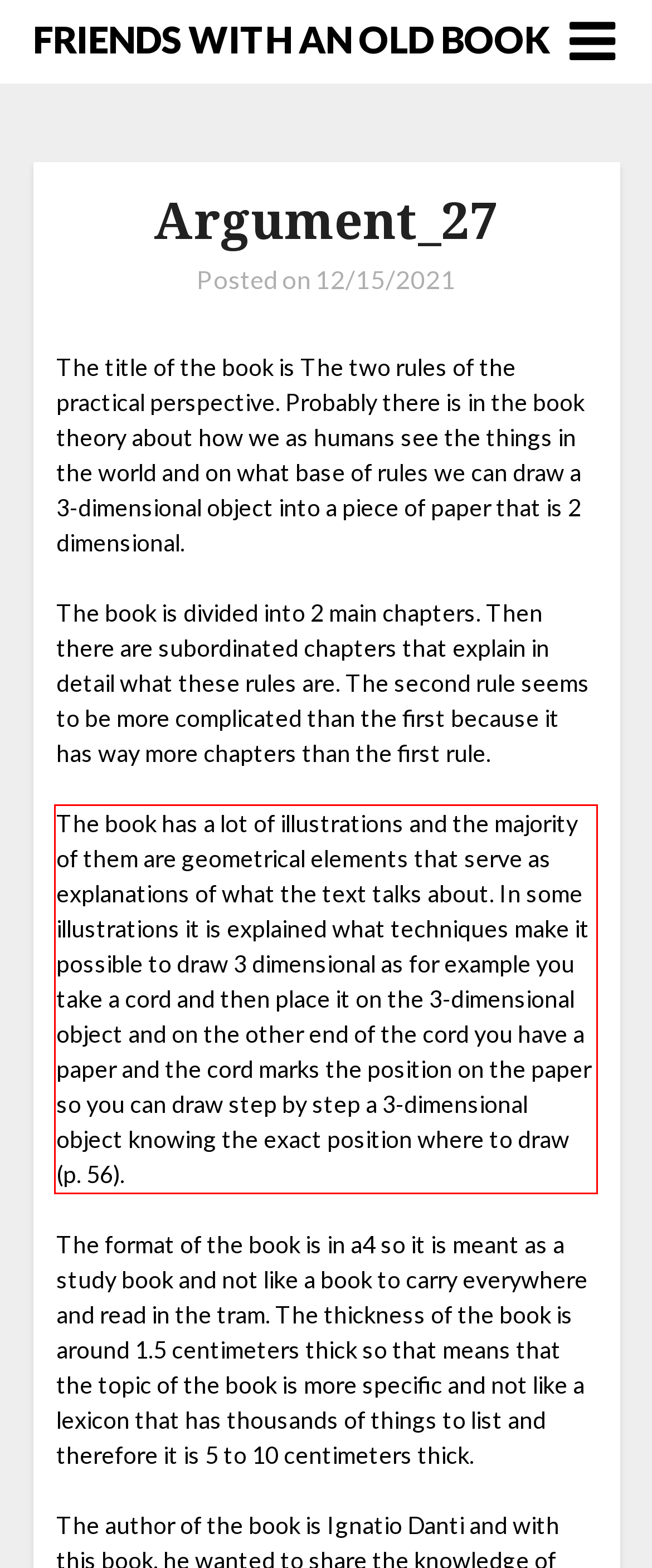Given a screenshot of a webpage containing a red rectangle bounding box, extract and provide the text content found within the red bounding box.

The book has a lot of illustrations and the majority of them are geometrical elements that serve as explanations of what the text talks about. In some illustrations it is explained what techniques make it possible to draw 3 dimensional as for example you take a cord and then place it on the 3-dimensional object and on the other end of the cord you have a paper and the cord marks the position on the paper so you can draw step by step a 3-dimensional object knowing the exact position where to draw (p. 56).